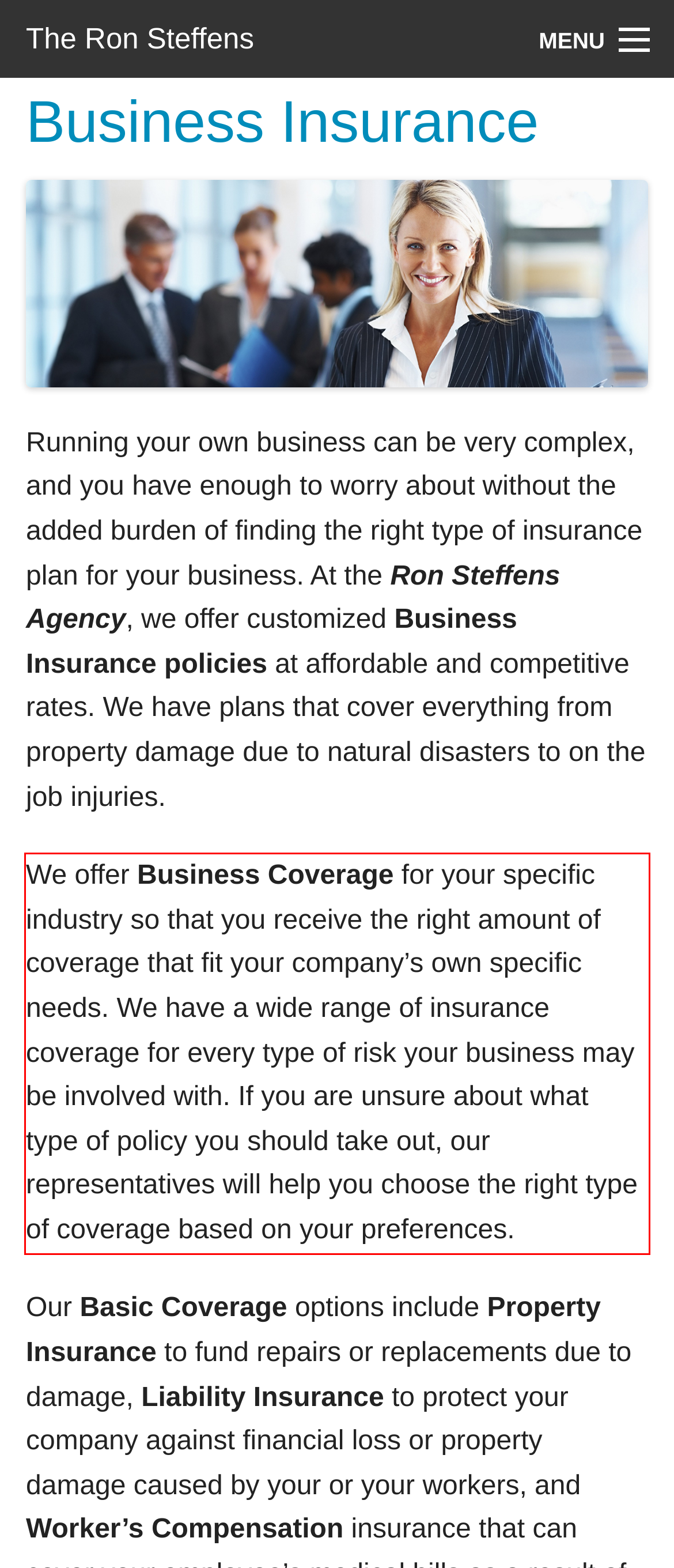Please look at the screenshot provided and find the red bounding box. Extract the text content contained within this bounding box.

We offer Business Coverage for your specific industry so that you receive the right amount of coverage that fit your company’s own specific needs. We have a wide range of insurance coverage for every type of risk your business may be involved with. If you are unsure about what type of policy you should take out, our representatives will help you choose the right type of coverage based on your preferences.